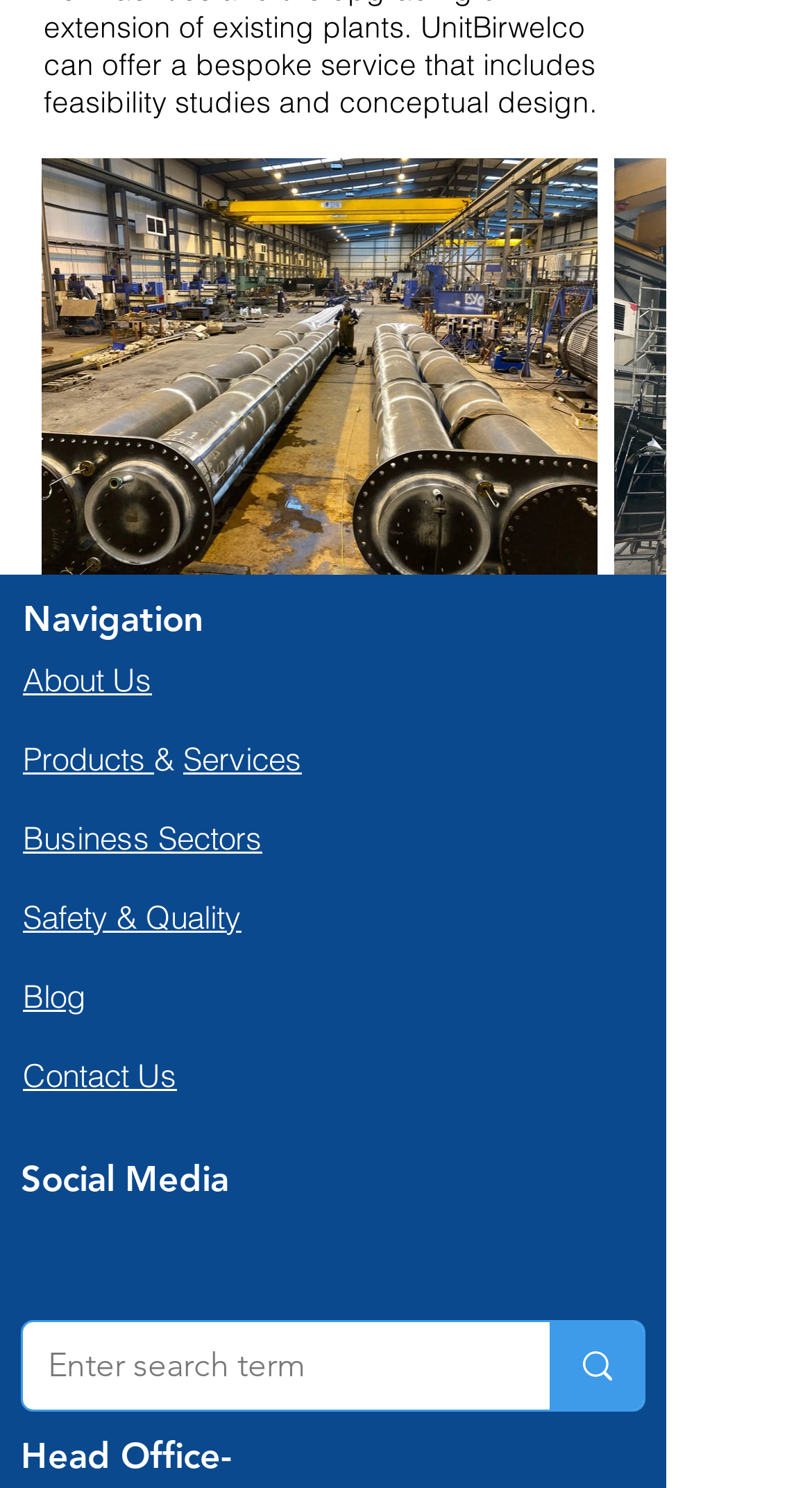Provide a brief response to the question using a single word or phrase: 
What is the last item in the navigation menu?

Contact Us